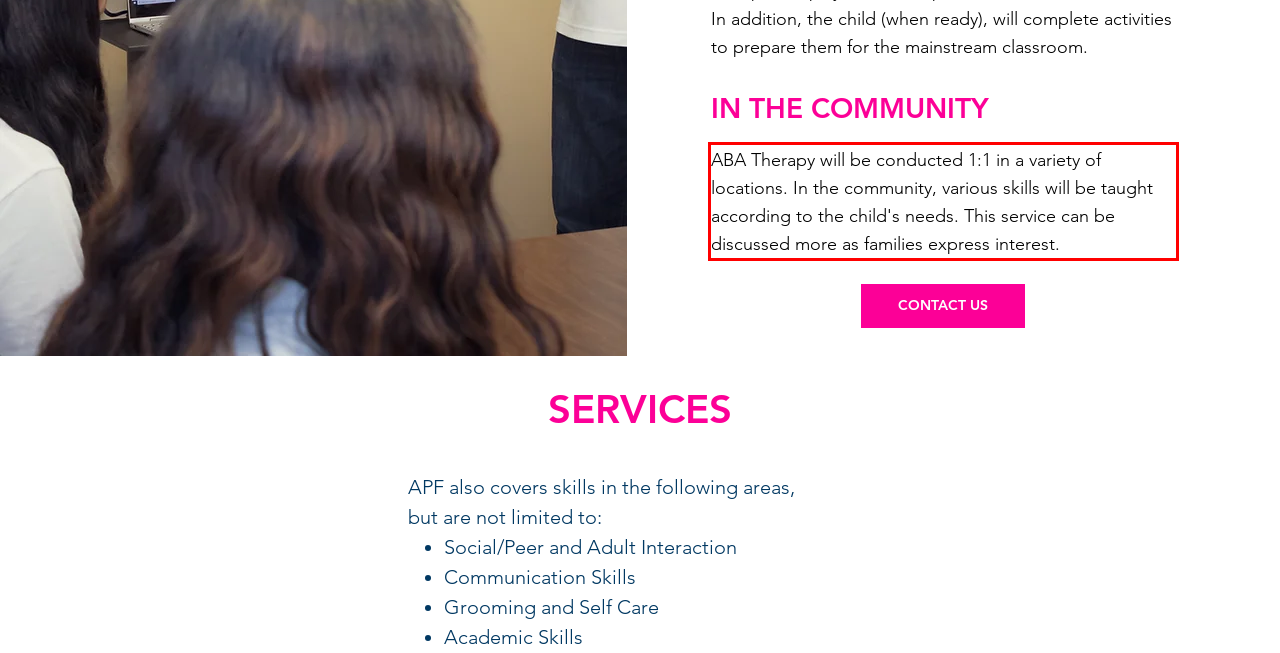Analyze the webpage screenshot and use OCR to recognize the text content in the red bounding box.

ABA Therapy ​will ​be ​conducted ​1:1 ​in​ ​a ​variety ​of ​locations. ​In ​the ​community, various ​skills ​will ​be ​taught ​according ​to ​the ​child's needs. ​This ​service ​can ​be discussed ​more ​as ​families ​express ​interest.